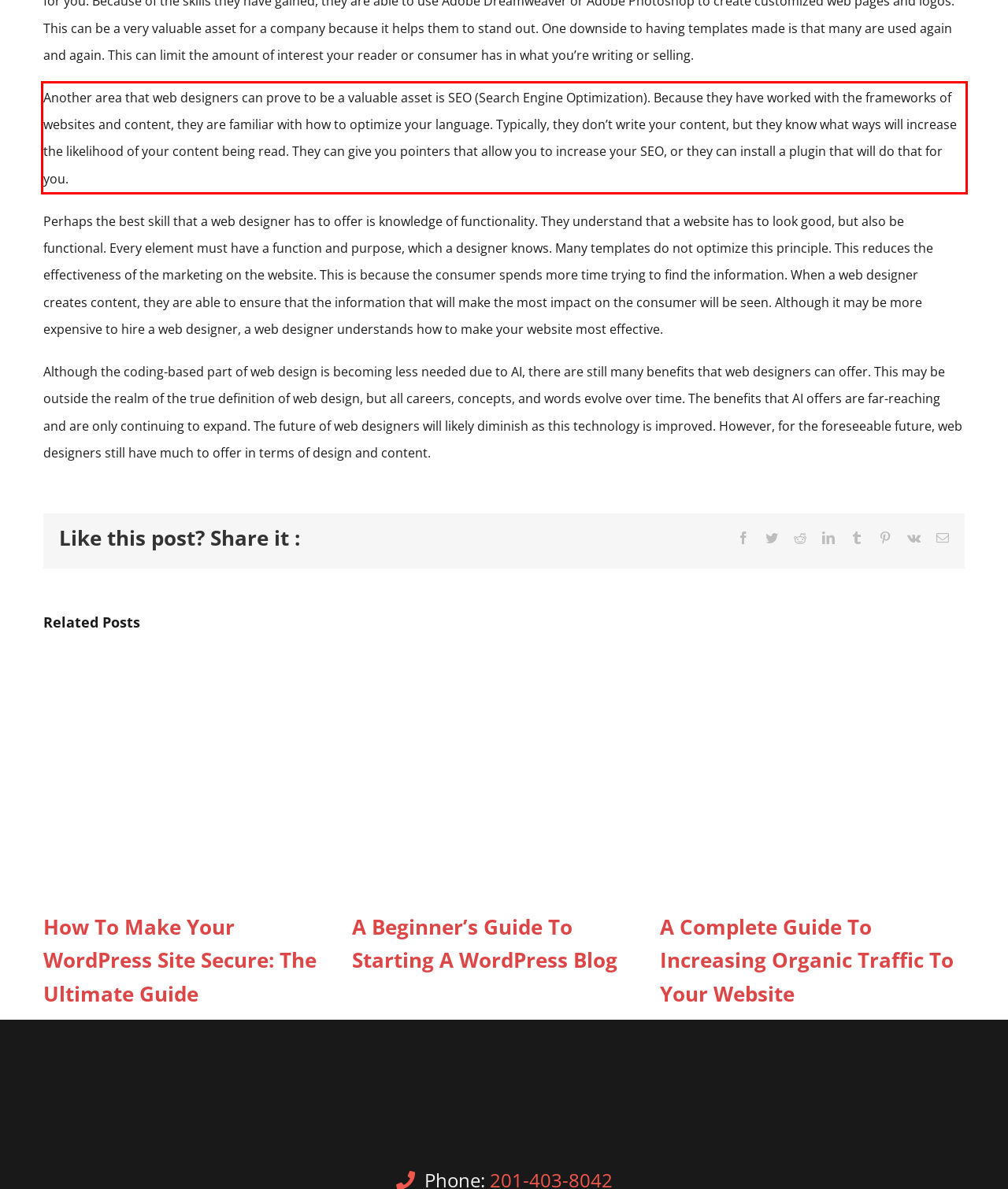Analyze the red bounding box in the provided webpage screenshot and generate the text content contained within.

Another area that web designers can prove to be a valuable asset is SEO (Search Engine Optimization). Because they have worked with the frameworks of websites and content, they are familiar with how to optimize your language. Typically, they don’t write your content, but they know what ways will increase the likelihood of your content being read. They can give you pointers that allow you to increase your SEO, or they can install a plugin that will do that for you.